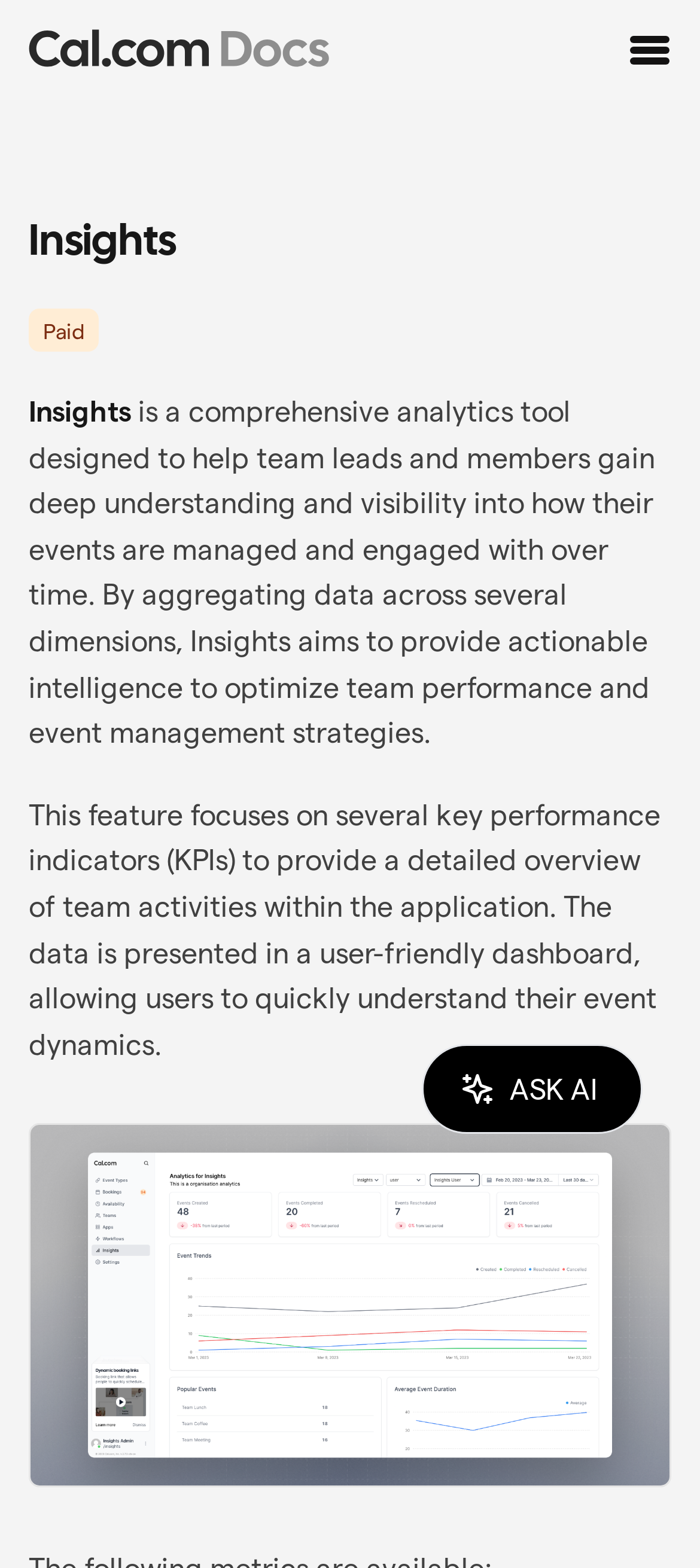What type of indicators does Insights focus on?
Answer the question with as much detail as possible.

The webpage states that Insights focuses on several key performance indicators (KPIs) to provide a detailed overview of team activities within the application.